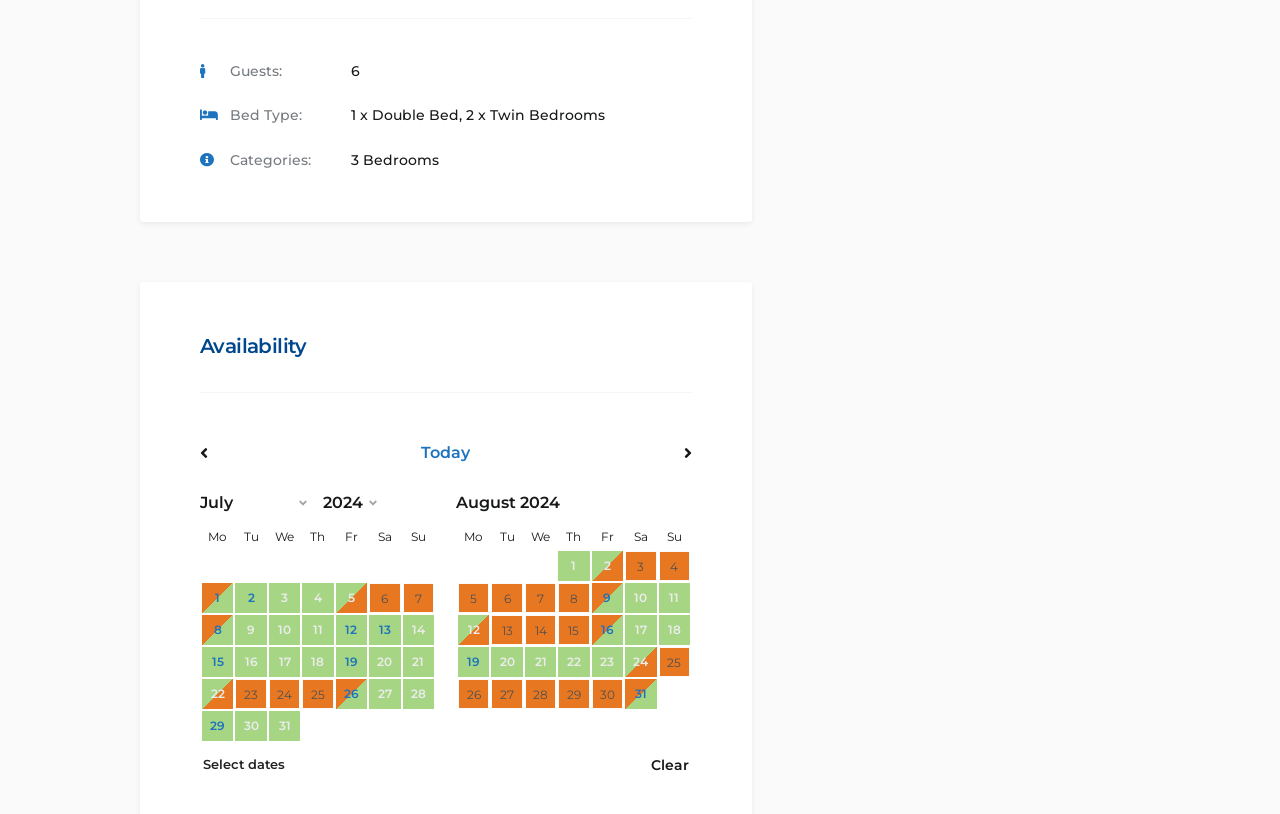Please identify the bounding box coordinates of the element that needs to be clicked to execute the following command: "Select a different month". Provide the bounding box using four float numbers between 0 and 1, formatted as [left, top, right, bottom].

[0.156, 0.593, 0.252, 0.642]